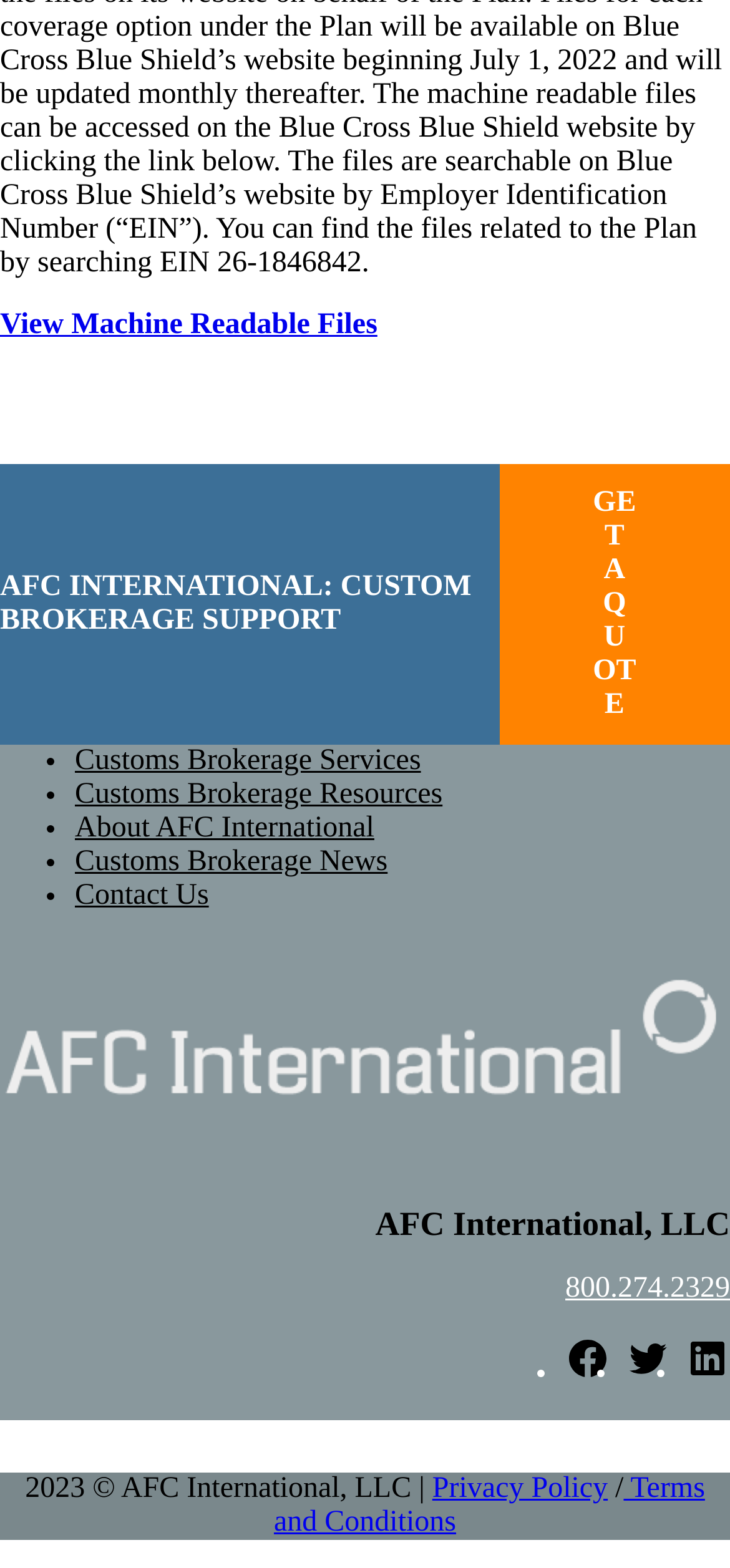Could you please study the image and provide a detailed answer to the question:
What is the copyright year?

The copyright year is mentioned in the static text element '2023 © AFC International, LLC' at the bottom of the webpage, which indicates the year of copyright.